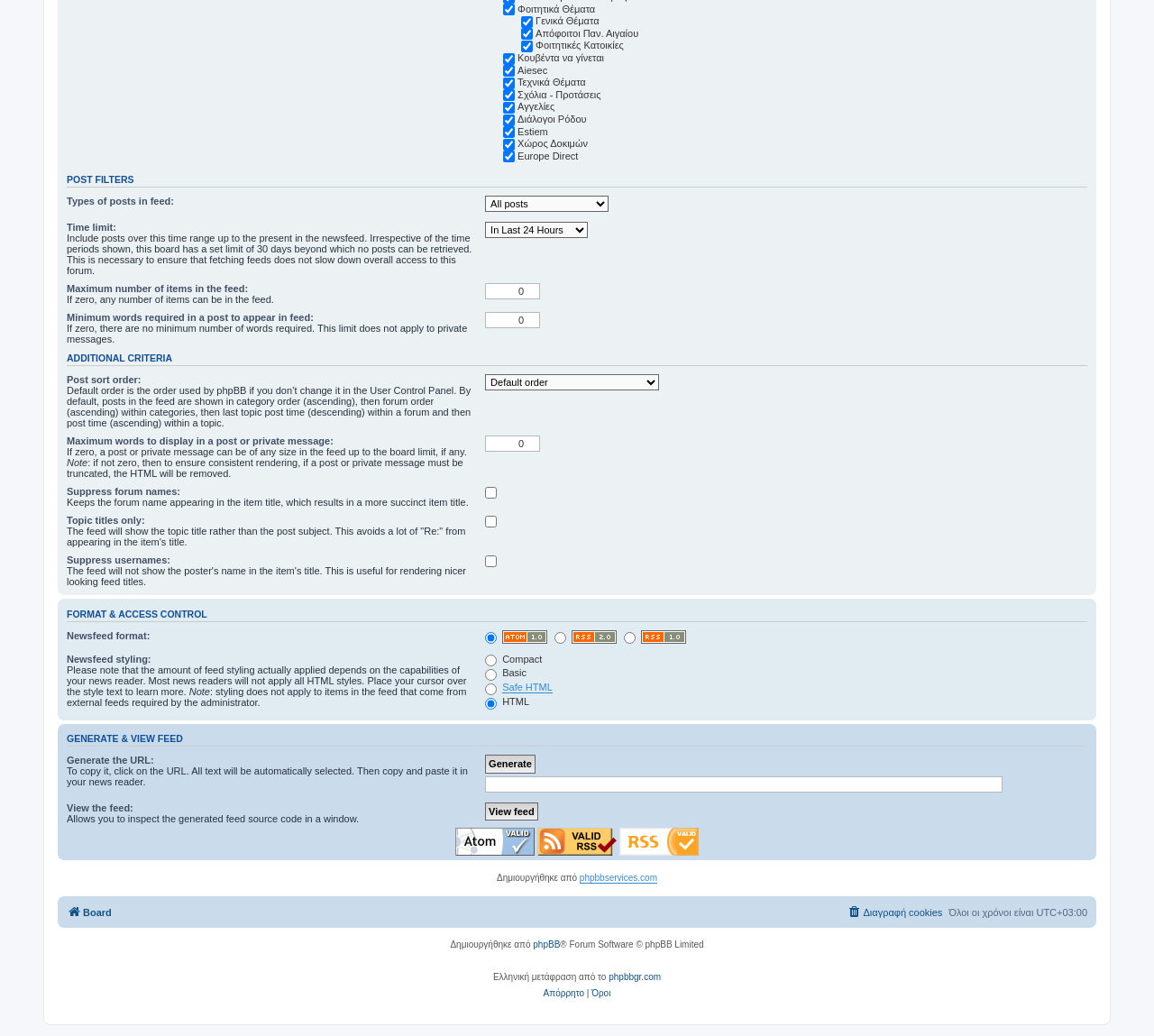Give a short answer to this question using one word or a phrase:
What happens if the maximum words to display in a post or private message is not zero?

HTML will be removed